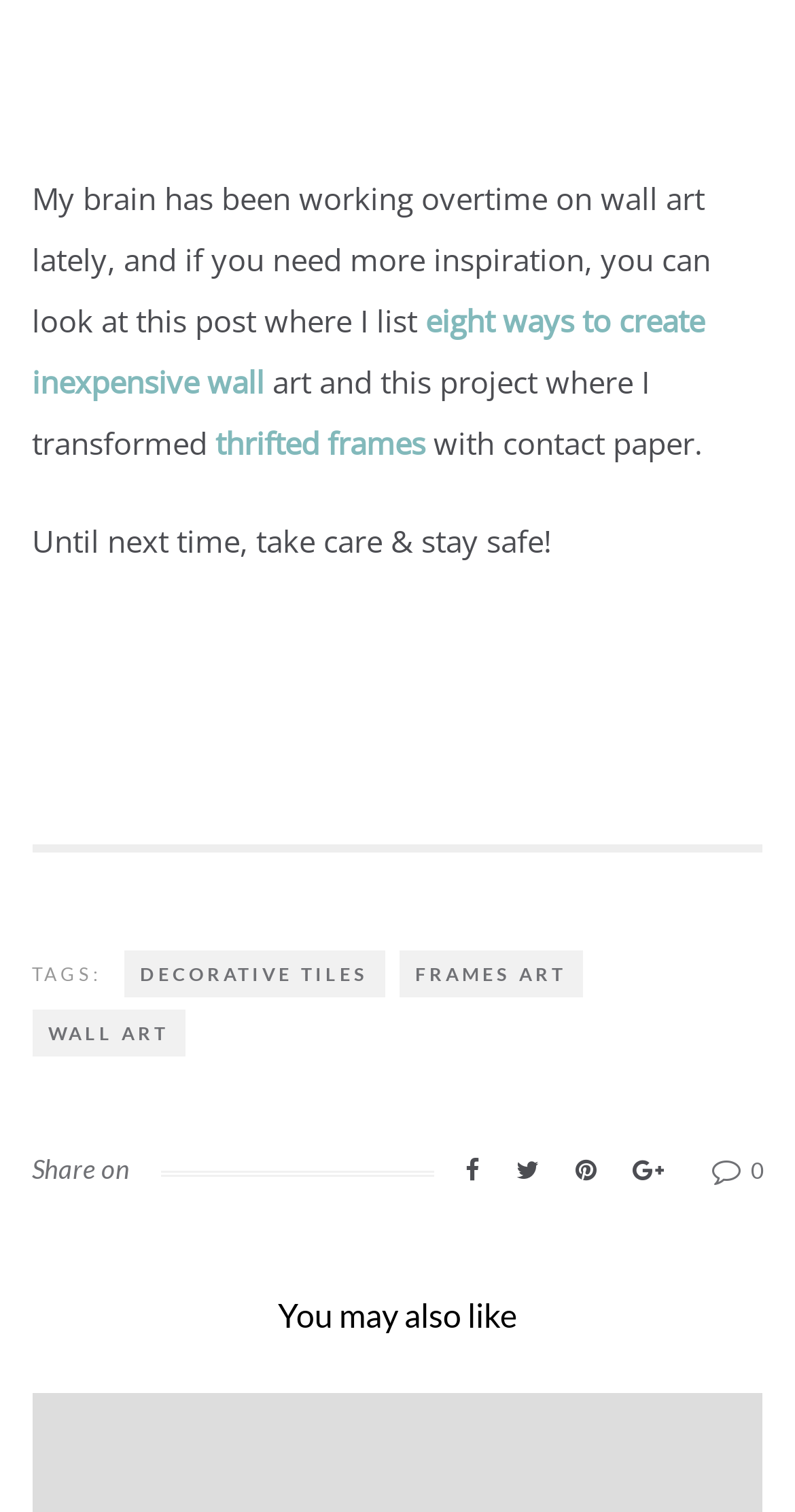What is the author's farewell message?
Please give a well-detailed answer to the question.

The author ends the text with a farewell message, 'Until next time, take care & stay safe!', which is a polite way of bidding the reader farewell.